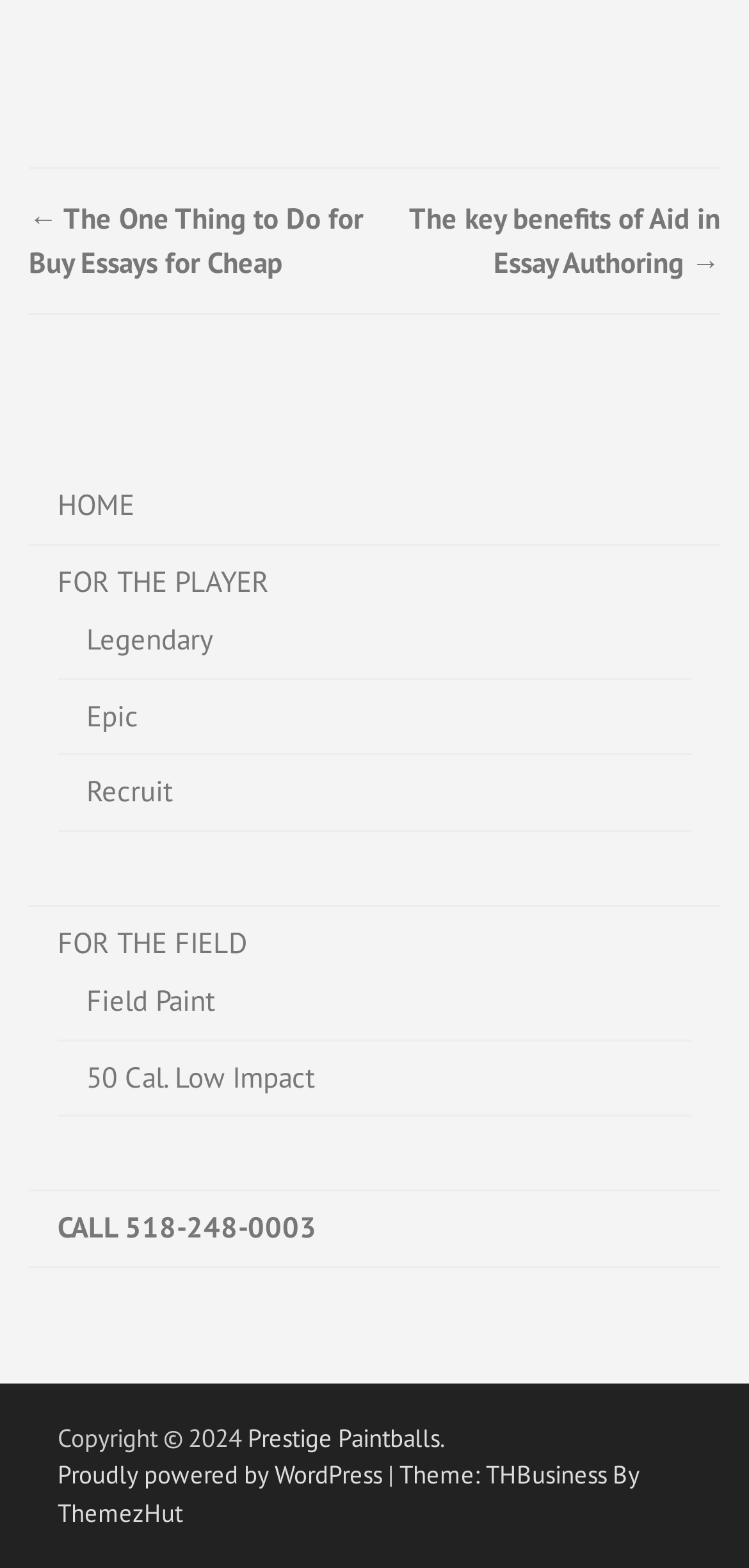Specify the bounding box coordinates of the area to click in order to execute this command: 'go to previous post'. The coordinates should consist of four float numbers ranging from 0 to 1, and should be formatted as [left, top, right, bottom].

[0.038, 0.128, 0.485, 0.178]